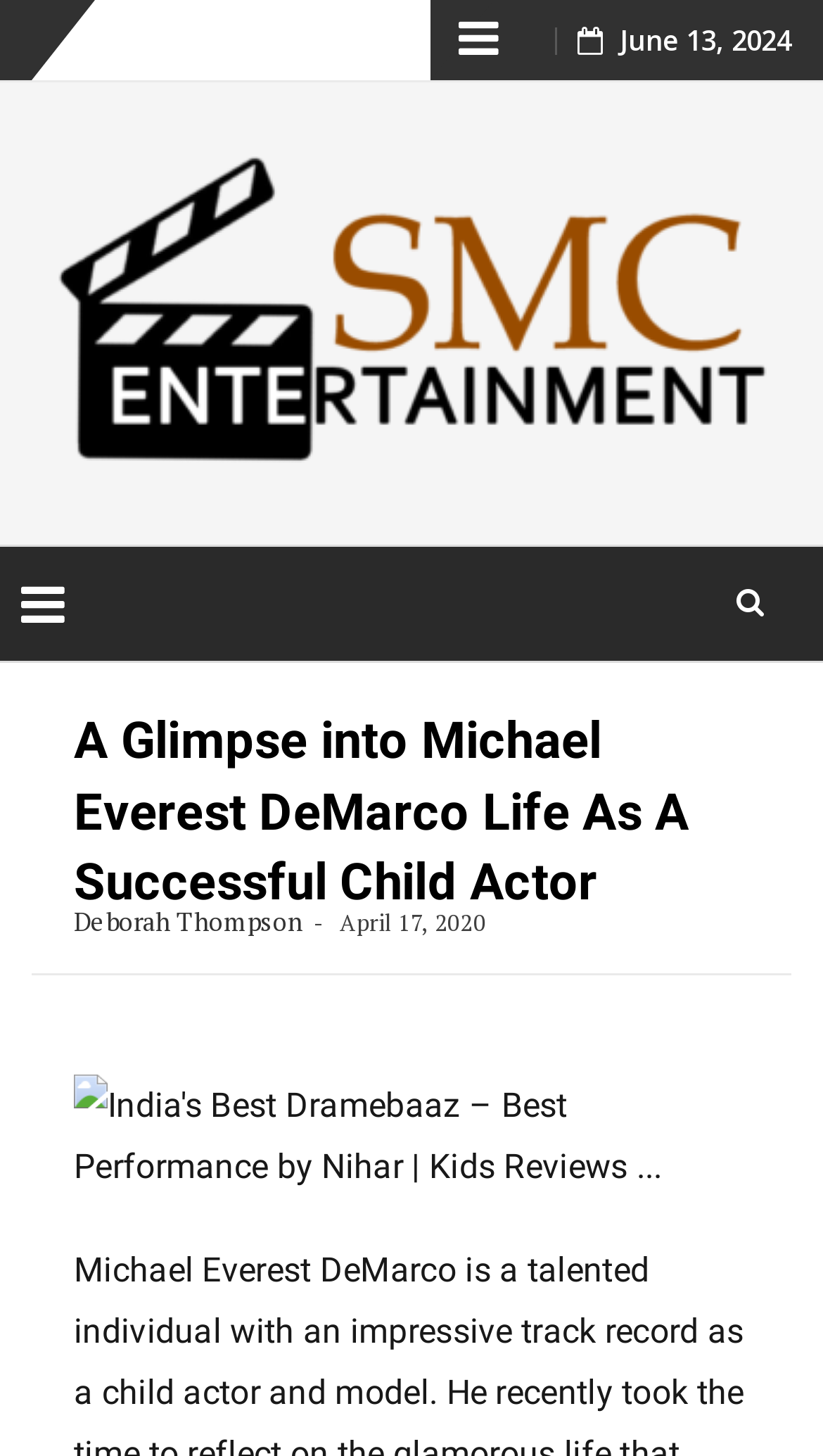Predict the bounding box of the UI element that fits this description: "alt="smc-entertainment.com"".

[0.06, 0.184, 0.94, 0.239]